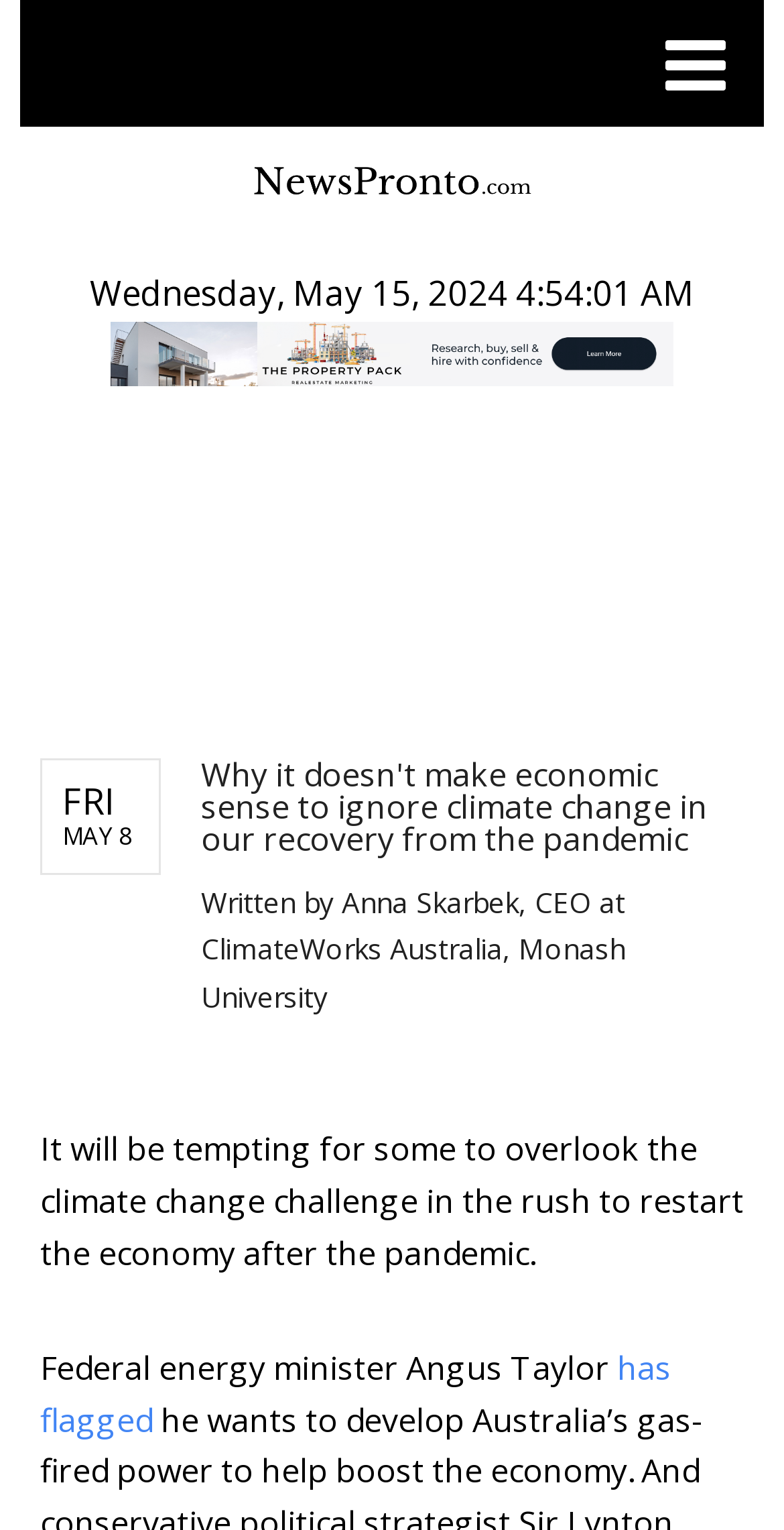Please provide a comprehensive response to the question below by analyzing the image: 
What is the topic of the featured article?

I found the topic of the featured article by reading the title of the article, which is 'Why it doesn't make economic sense to ignore climate change in our recovery from the pandemic'. This suggests that the article is about climate change and its relation to economic recovery.